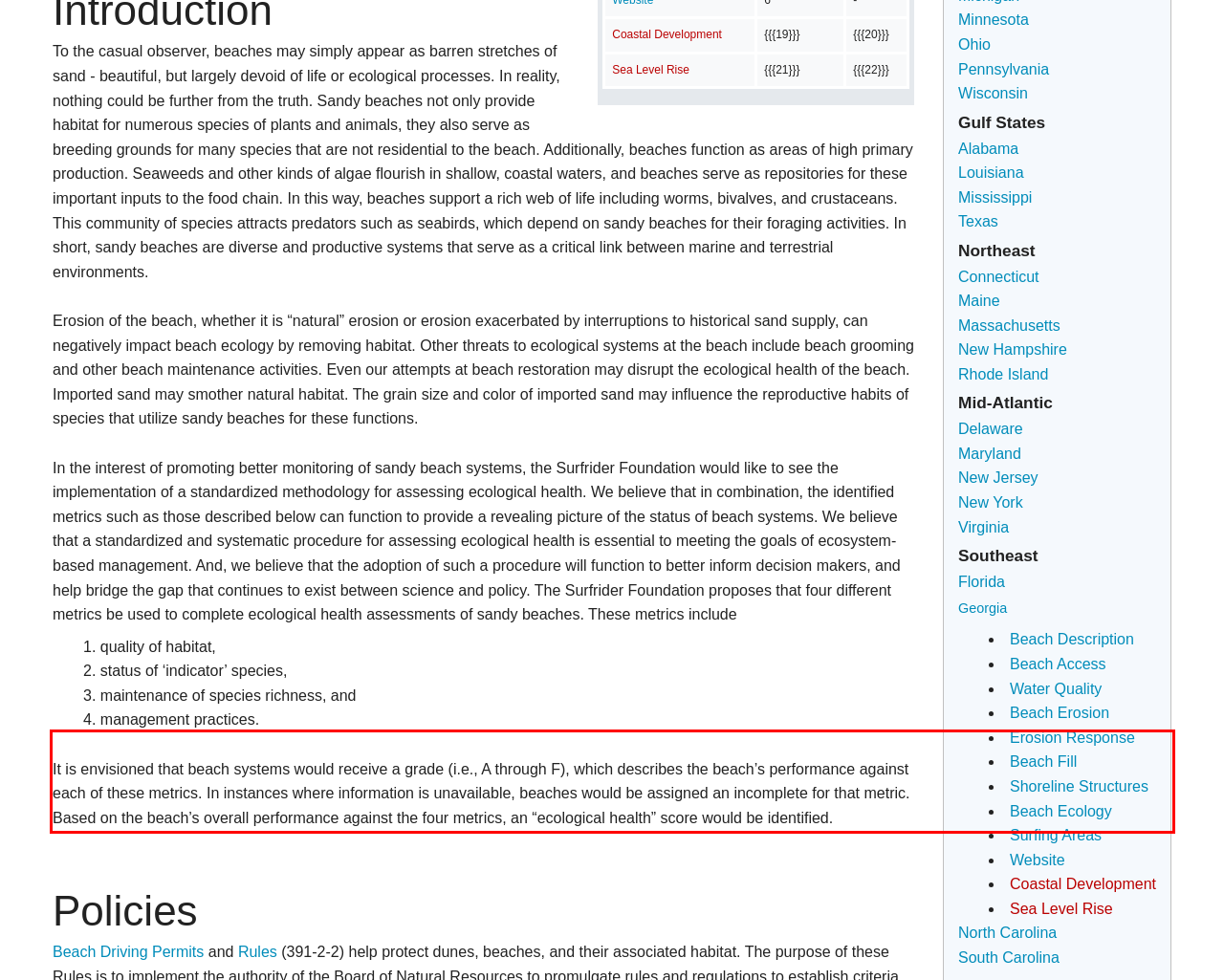Given the screenshot of a webpage, identify the red rectangle bounding box and recognize the text content inside it, generating the extracted text.

It is envisioned that beach systems would receive a grade (i.e., A through F), which describes the beach’s performance against each of these metrics. In instances where information is unavailable, beaches would be assigned an incomplete for that metric. Based on the beach’s overall performance against the four metrics, an “ecological health” score would be identified.